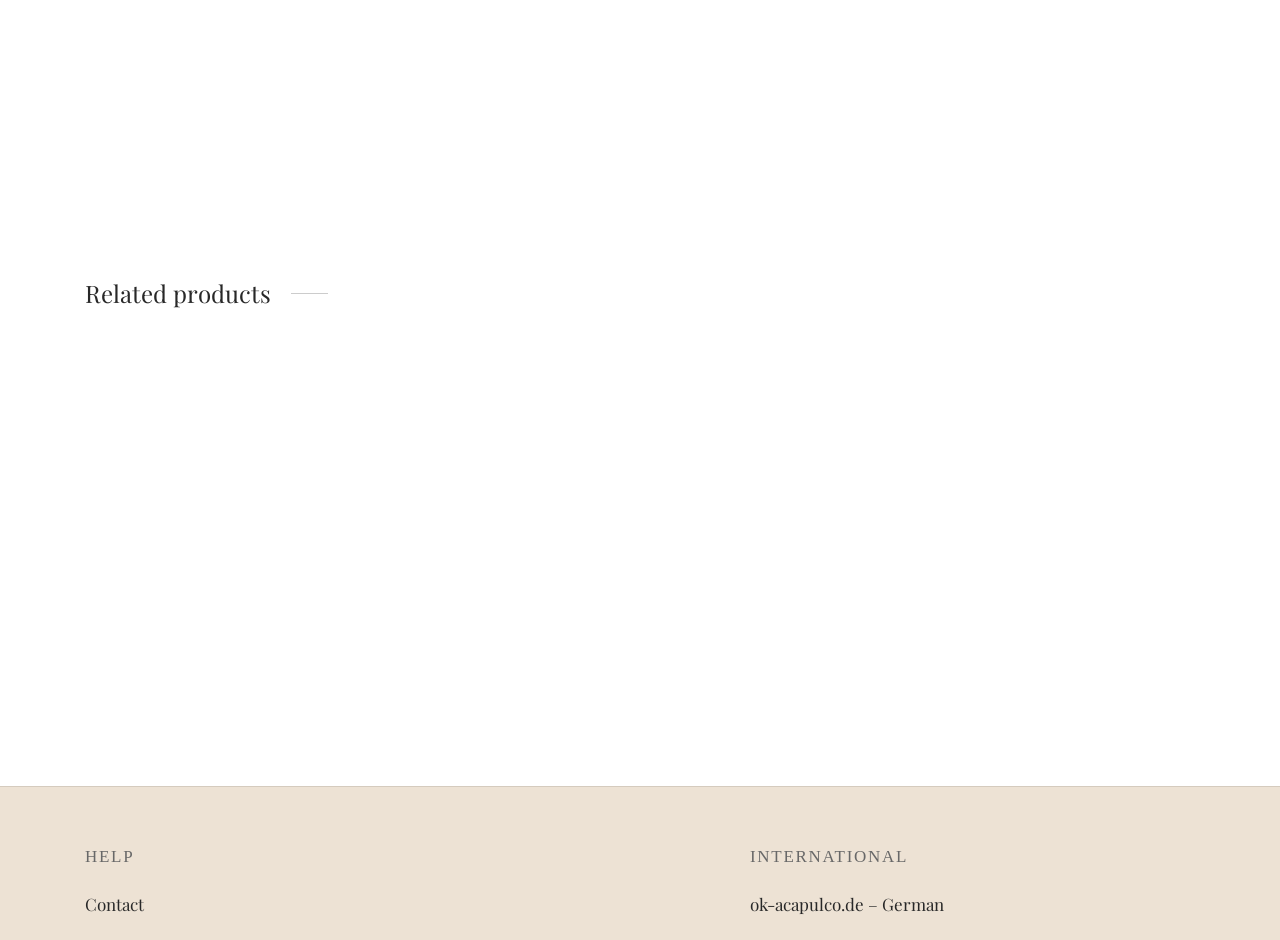Pinpoint the bounding box coordinates of the element to be clicked to execute the instruction: "View 'One Wire Chair' details".

[0.066, 0.323, 0.266, 0.594]